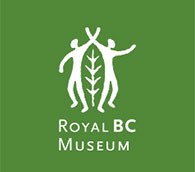Provide a brief response in the form of a single word or phrase:
What is the central element of the logo?

leaf design